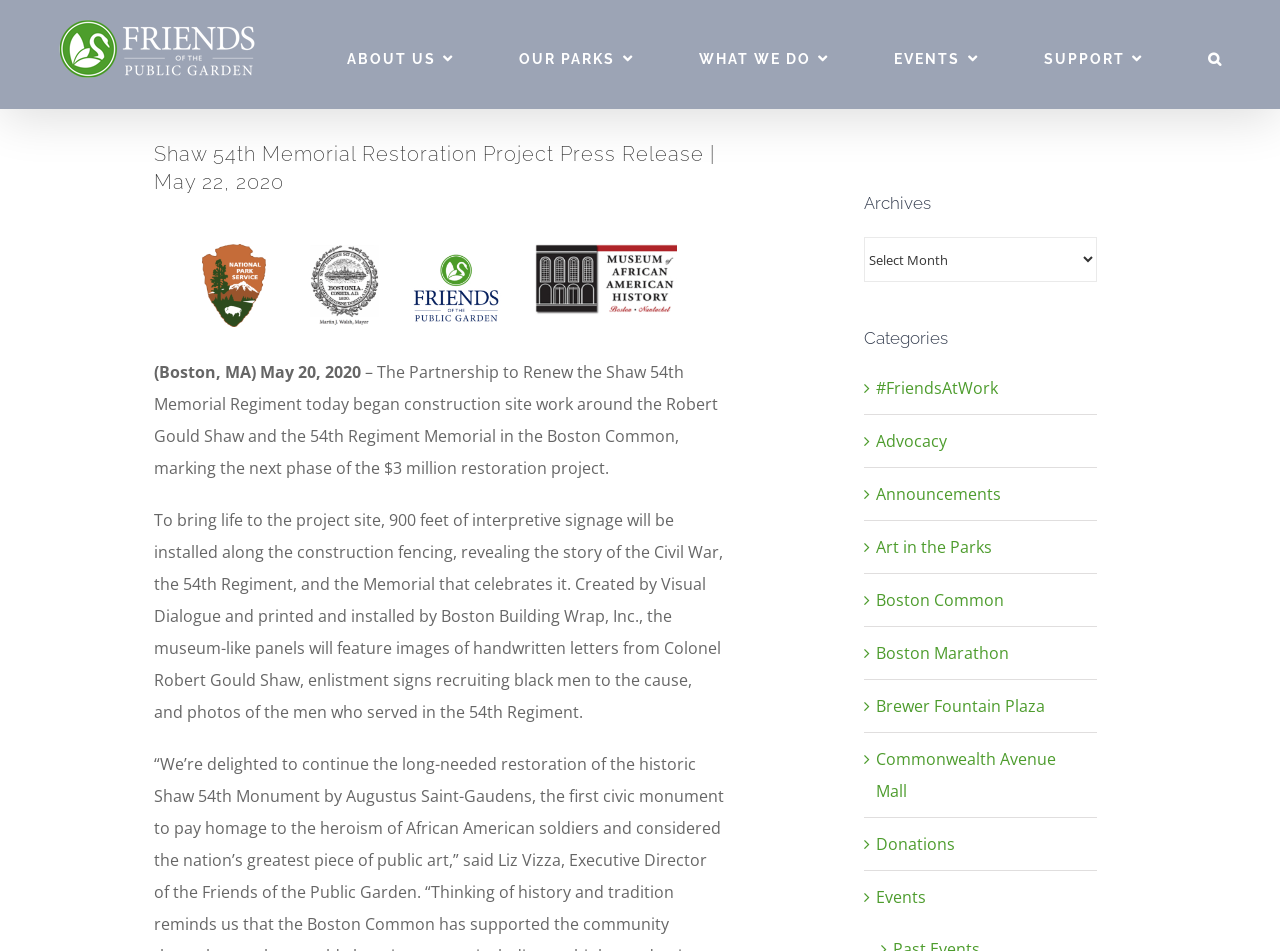Indicate the bounding box coordinates of the element that needs to be clicked to satisfy the following instruction: "Click the 'ABOUT US' link". The coordinates should be four float numbers between 0 and 1, i.e., [left, top, right, bottom].

[0.271, 0.009, 0.355, 0.115]